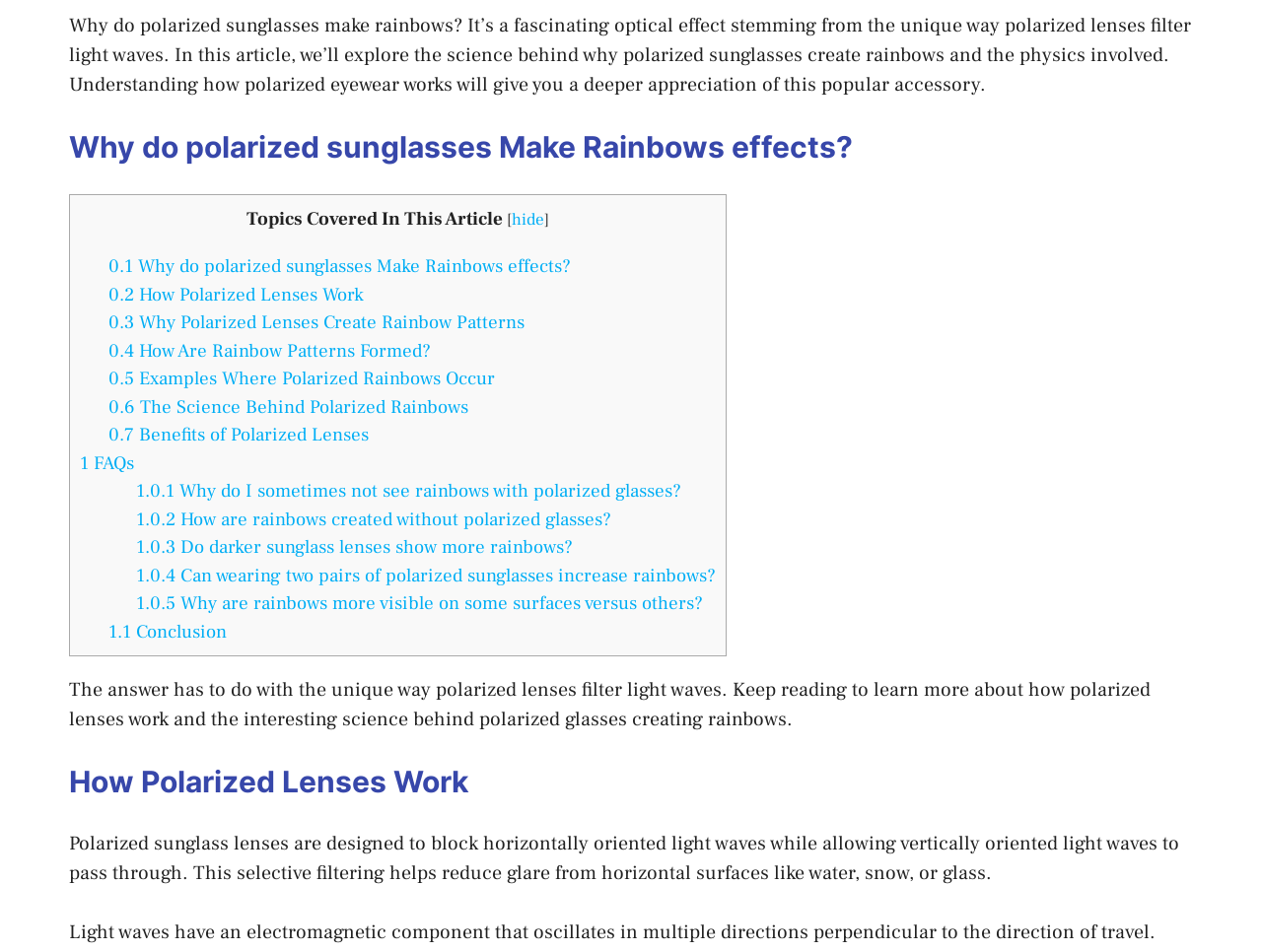Answer the question below using just one word or a short phrase: 
What is the relationship between polarized lenses and rainbow patterns?

Create rainbow patterns